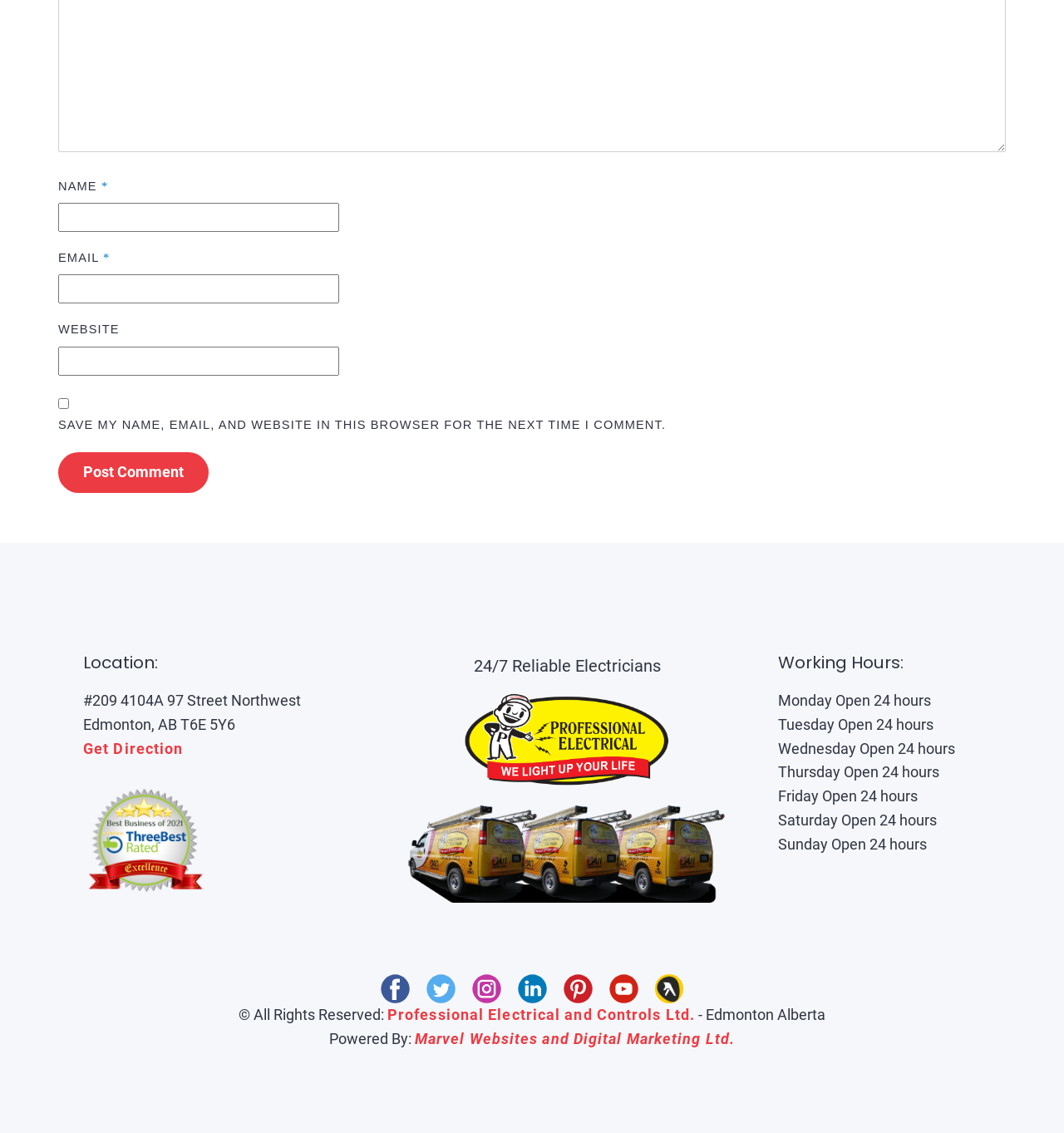Predict the bounding box for the UI component with the following description: "parent_node: NAME * name="author"".

[0.055, 0.179, 0.319, 0.205]